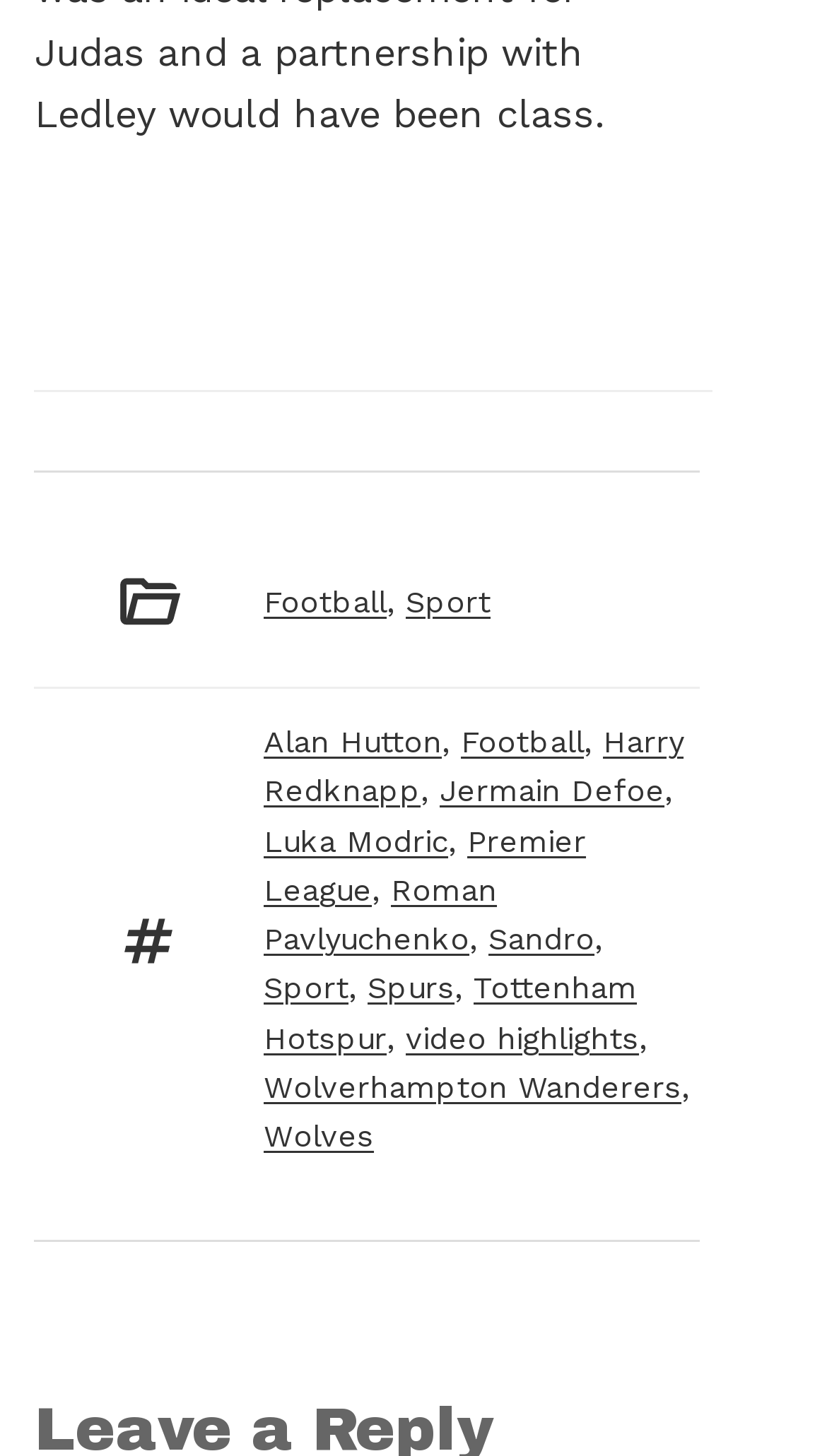What is the last tag listed under the 'Tags' section?
Using the image, provide a detailed and thorough answer to the question.

The 'Tags' section lists several tags, and the last tag listed is 'Wolves', which is preceded by a comma and the tag 'Wolverhampton Wanderers'.